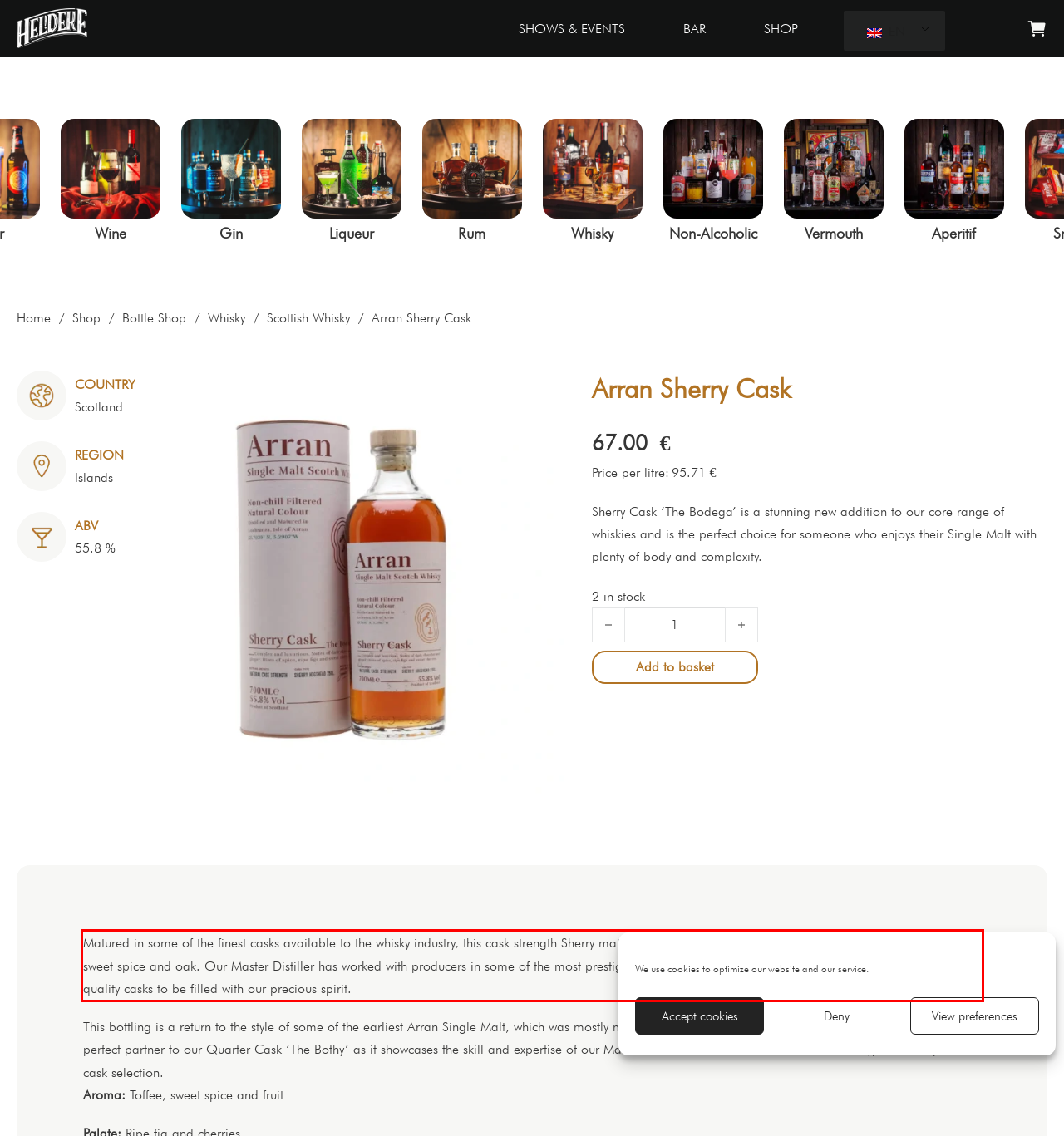Analyze the red bounding box in the provided webpage screenshot and generate the text content contained within.

Matured in some of the finest casks available to the whisky industry, this cask strength Sherry matured Single Malt is both luxurious and elegant with layers of rich sweet spice and oak. Our Master Distiller has worked with producers in some of the most prestigious Sherry Bodegas in Jerez, Spain to select only the best quality casks to be filled with our precious spirit.